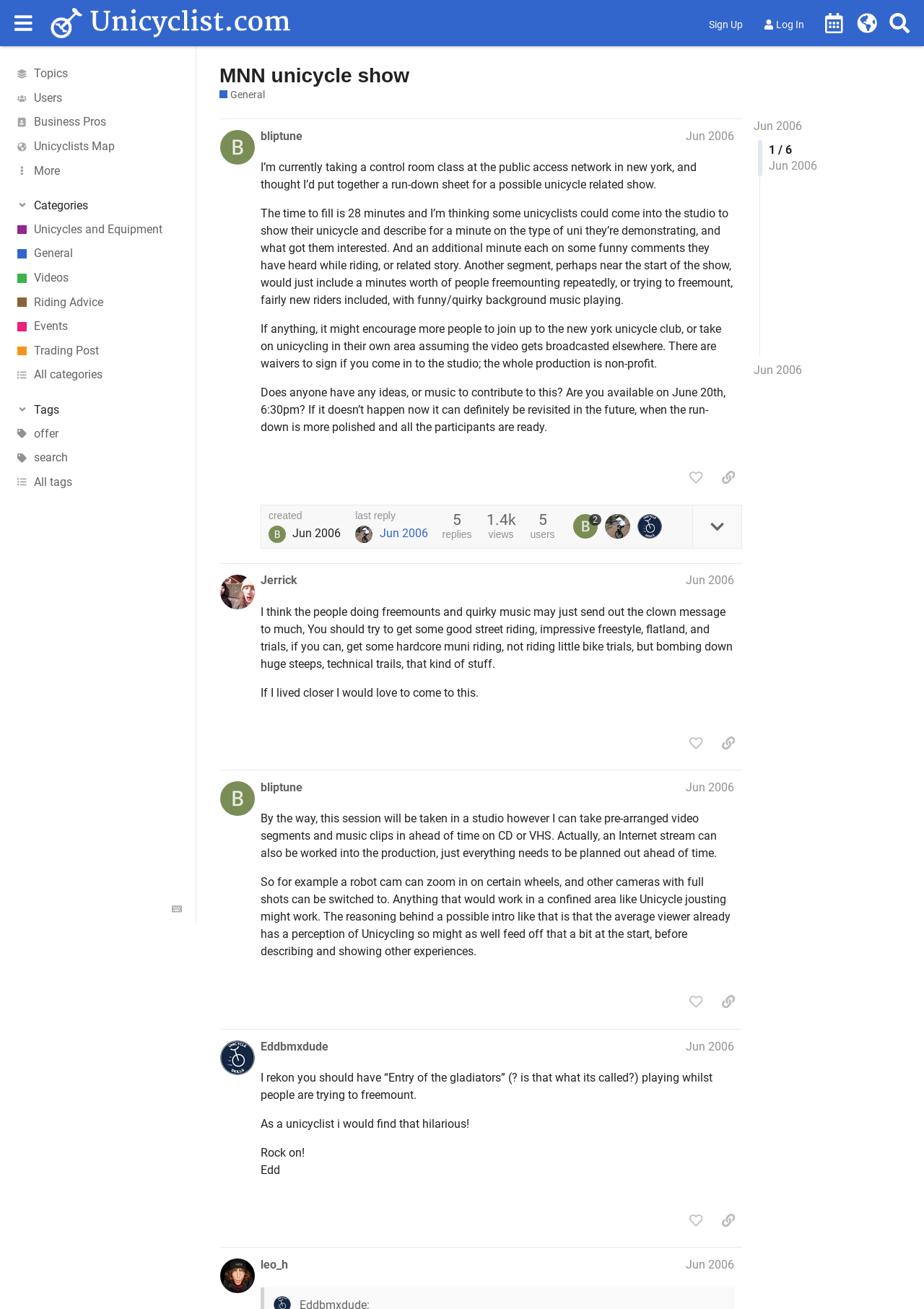Can you find the bounding box coordinates for the element to click on to achieve the instruction: "Click the 'Sign Up' button"?

[0.759, 0.01, 0.813, 0.027]